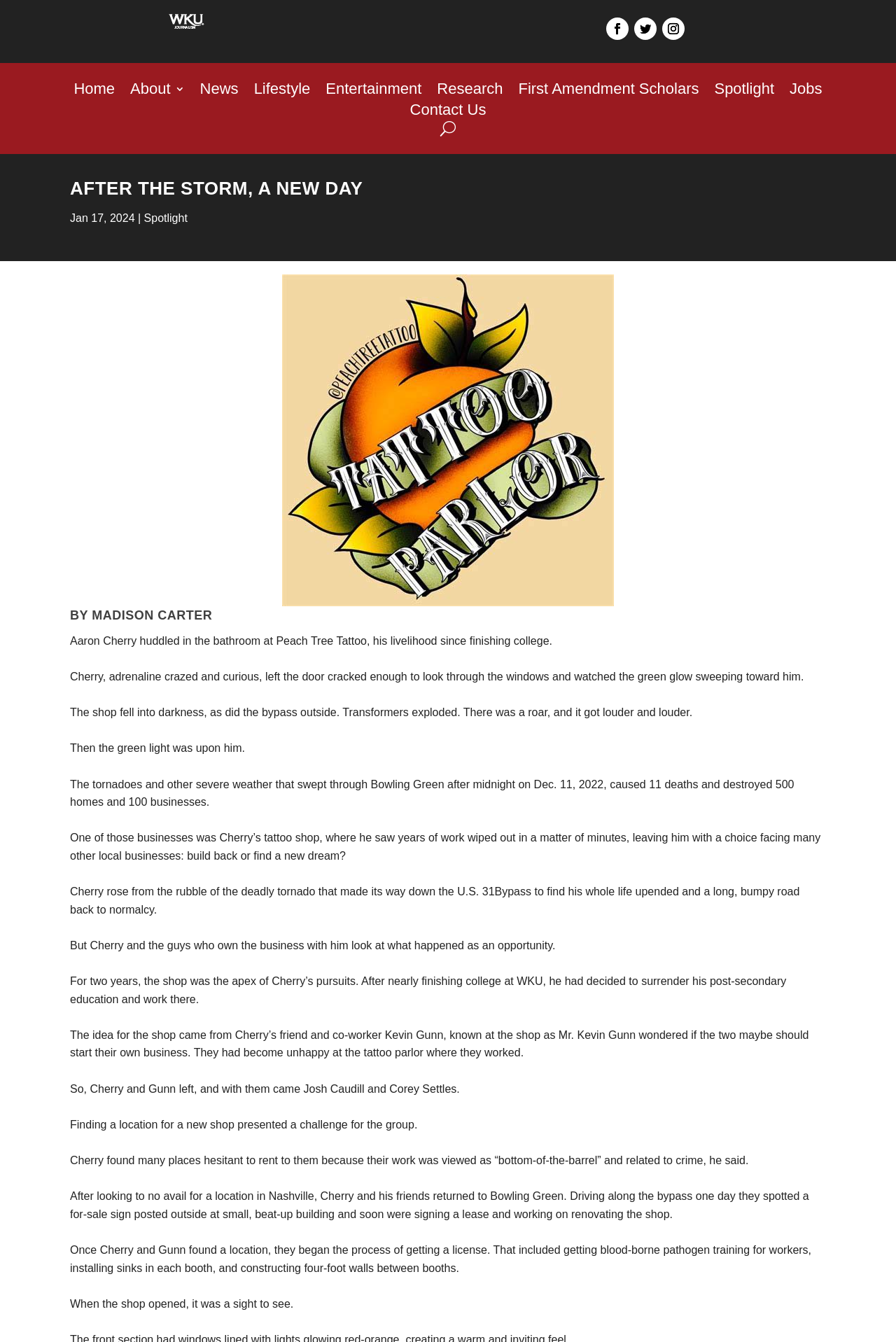Pinpoint the bounding box coordinates of the clickable element needed to complete the instruction: "Read the 'Top Marketing Agency for 2023 Guideline'". The coordinates should be provided as four float numbers between 0 and 1: [left, top, right, bottom].

None